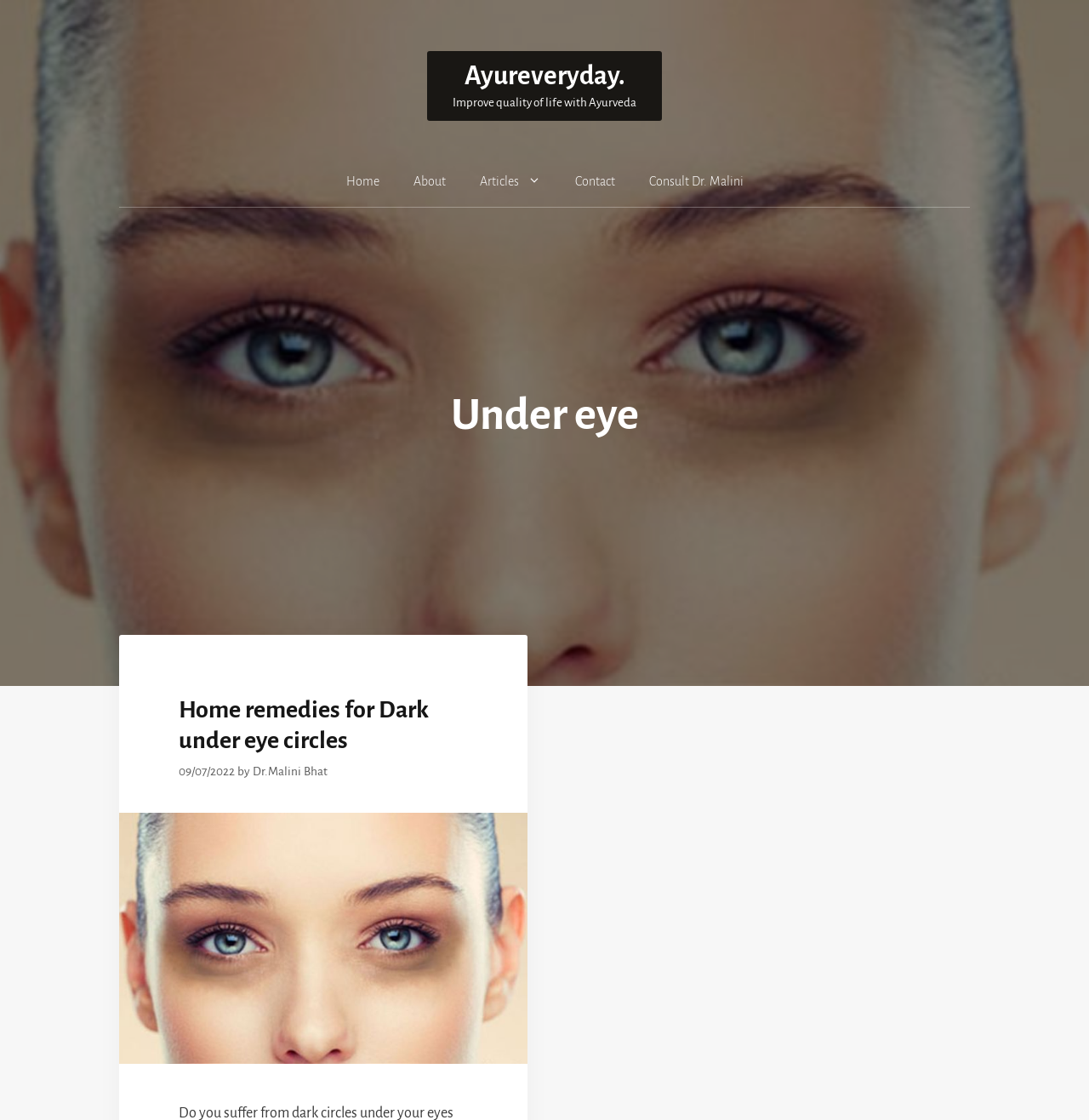From the webpage screenshot, identify the region described by About. Provide the bounding box coordinates as (top-left x, top-left y, bottom-right x, bottom-right y), with each value being a floating point number between 0 and 1.

[0.364, 0.139, 0.425, 0.185]